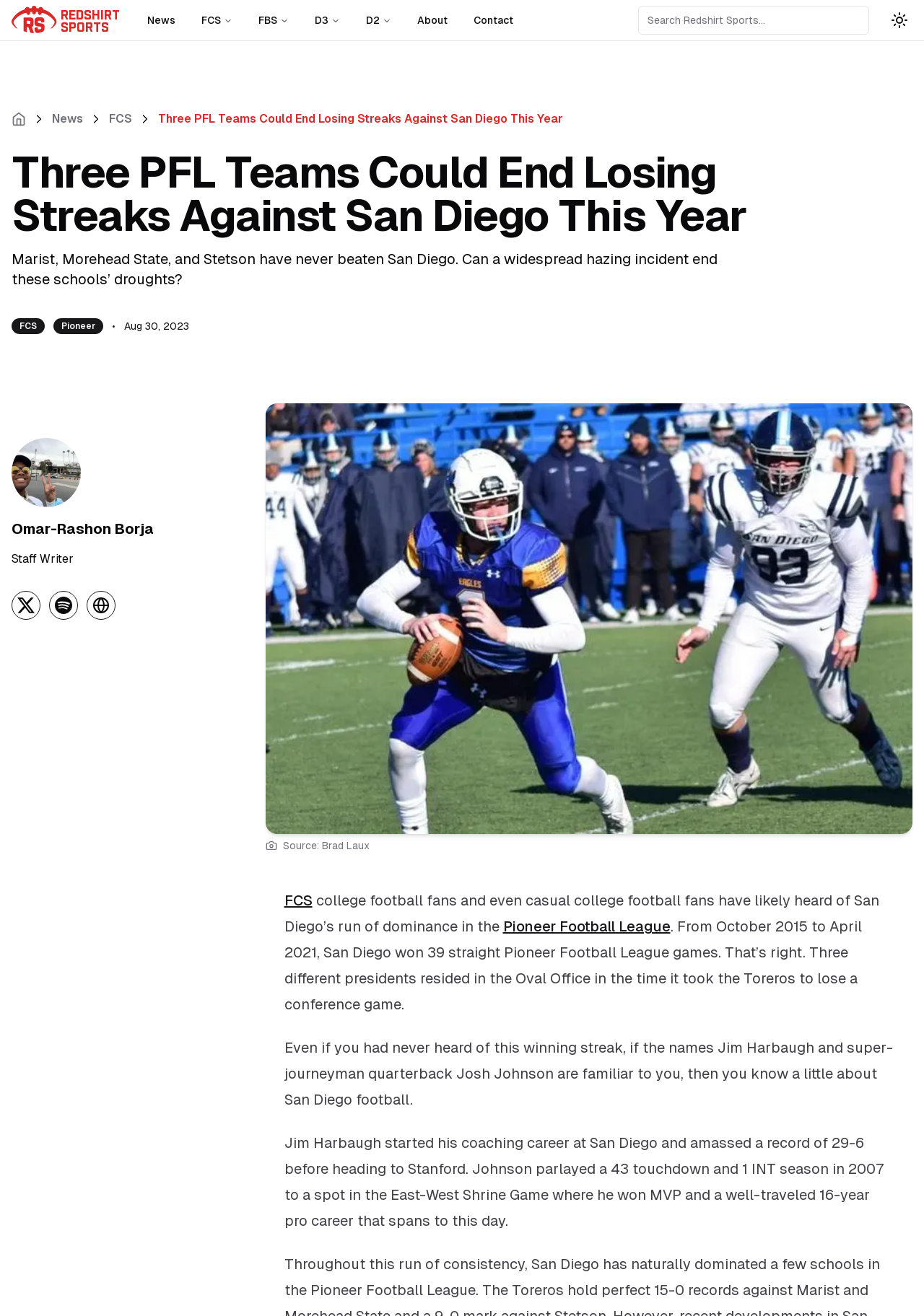Predict the bounding box coordinates of the area that should be clicked to accomplish the following instruction: "Toggle the theme". The bounding box coordinates should consist of four float numbers between 0 and 1, i.e., [left, top, right, bottom].

[0.959, 0.005, 0.988, 0.025]